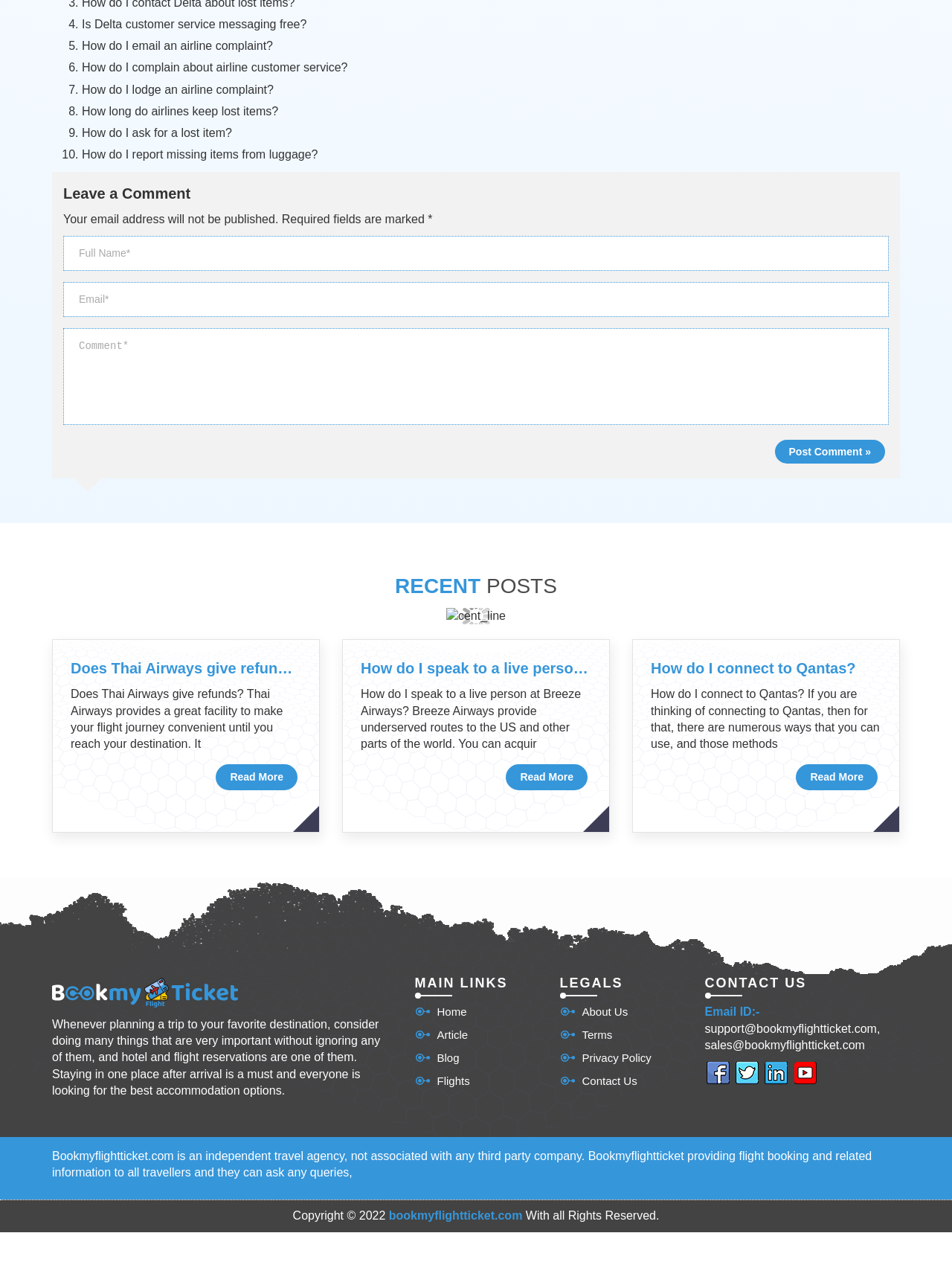Extract the bounding box for the UI element that matches this description: "support@bookmyflightticket.com,".

[0.74, 0.807, 0.925, 0.82]